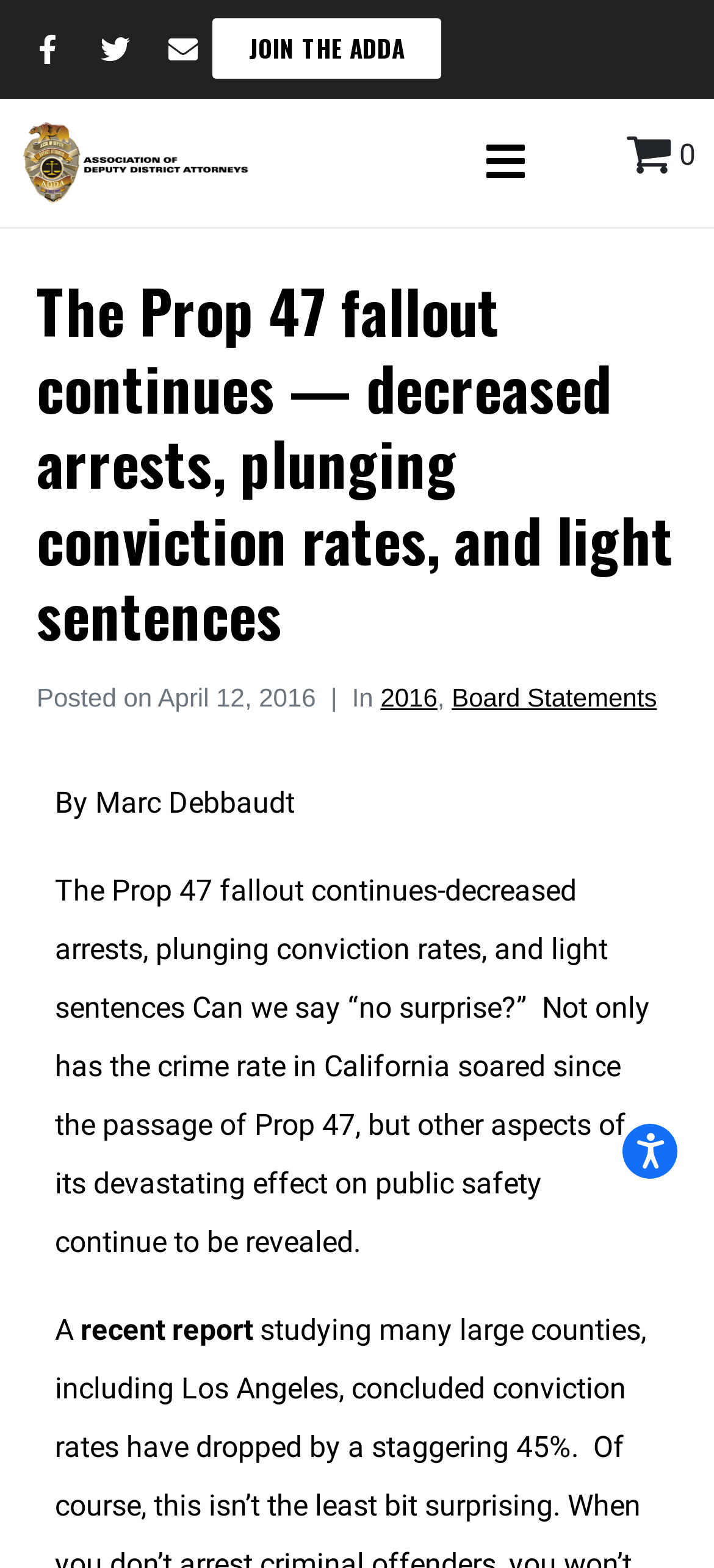Write a detailed summary of the webpage, including text, images, and layout.

This webpage appears to be an article from the Association of Deputy District Attorneys. At the top left, there are three social media links: Facebook, Twitter, and Envelope. Next to them is a "JOIN THE ADDA" link. On the top right, there is an "Open accessiBe" button with an accompanying image, which provides accessibility options.

Below the top section, there is a header with the title "The Prop 47 fallout continues — decreased arrests, plunging conviction rates, and light sentences" in a large font. The title is followed by the author's name, "By Marc Debbaudt", and the date "April 12, 2016". The article's content starts with a brief introduction, discussing the consequences of Prop 47, including increased crime rates in California.

The article is divided into paragraphs, with a link to a "recent report" in the middle of the text. The content is focused on the negative effects of Prop 47 on public safety. There are no images within the article itself, but there is an image associated with the Association of Deputy District Attorneys logo at the top.